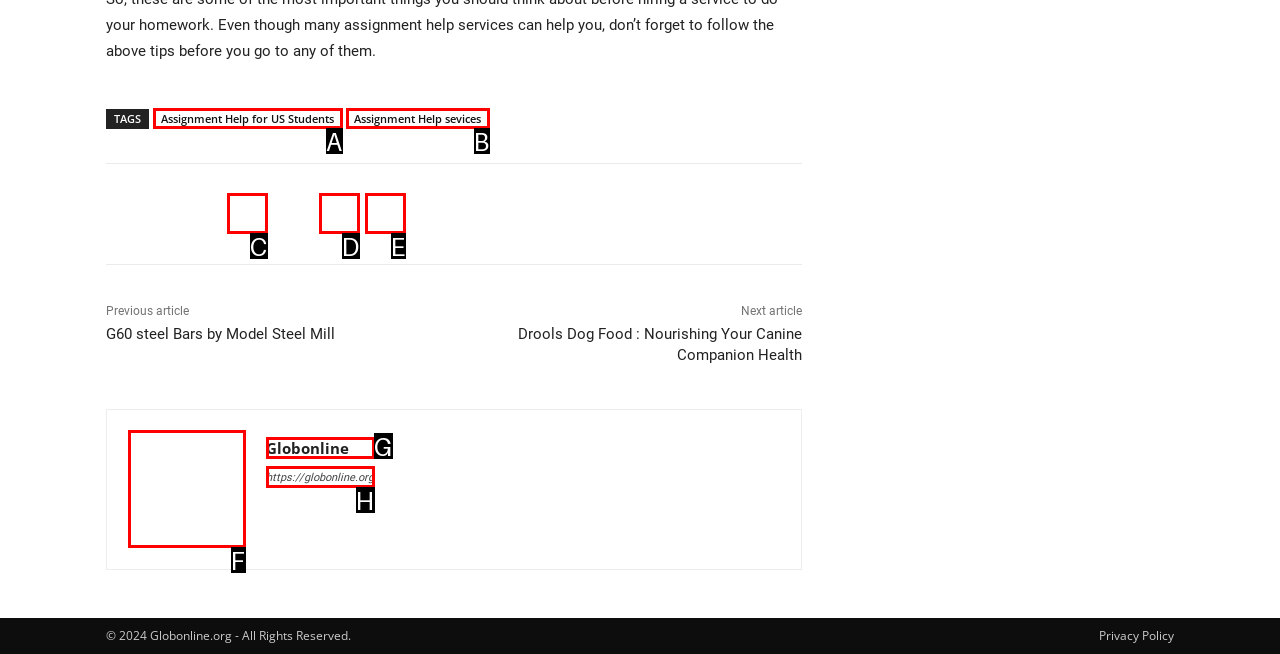Identify the UI element described as: Assignment Help sevices
Answer with the option's letter directly.

B